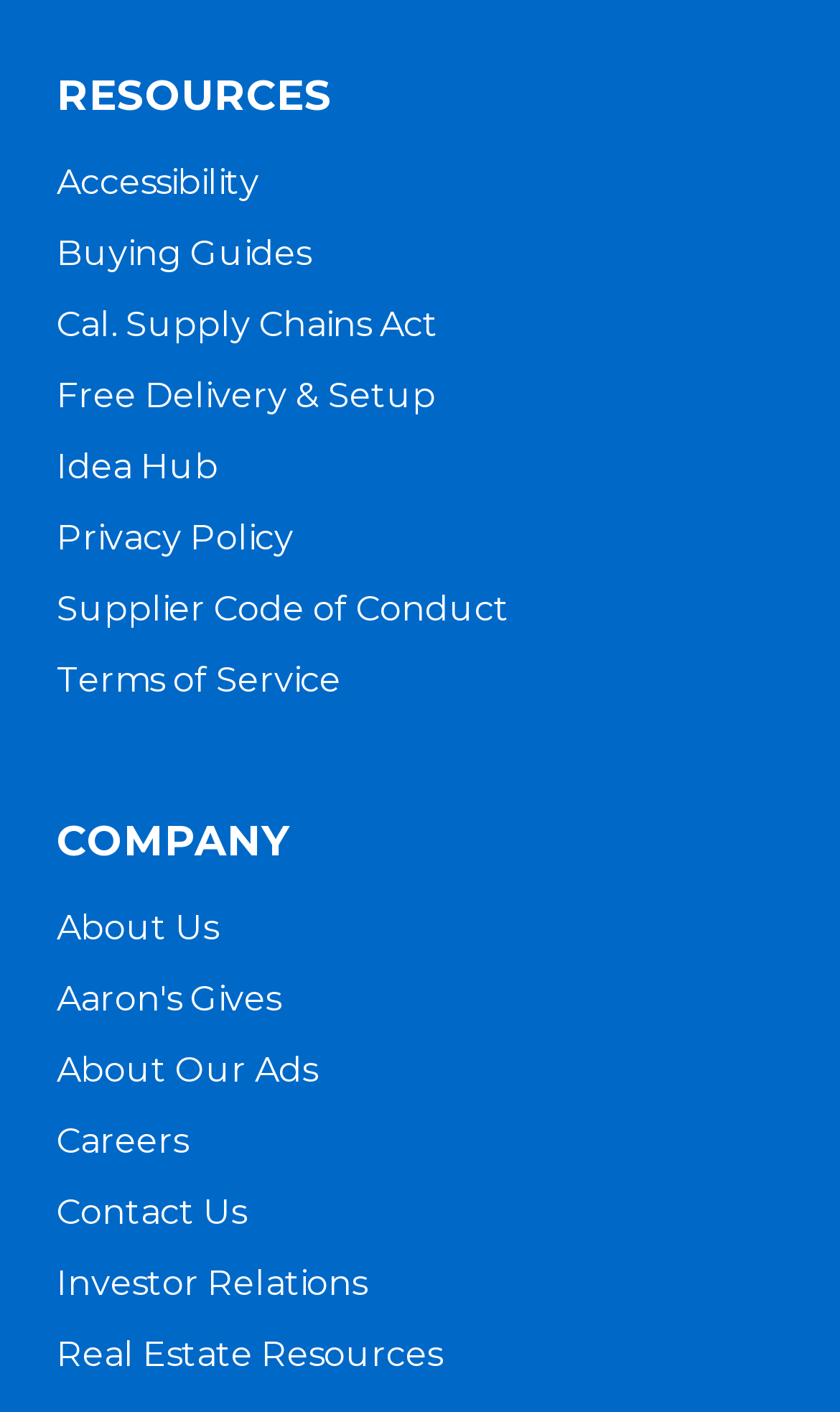What is the last link under 'RESOURCES'?
Please give a detailed and elaborate explanation in response to the question.

The last link under 'RESOURCES' is 'Terms of Service' which is located at the top of the webpage with a bounding box of [0.068, 0.466, 0.406, 0.498].